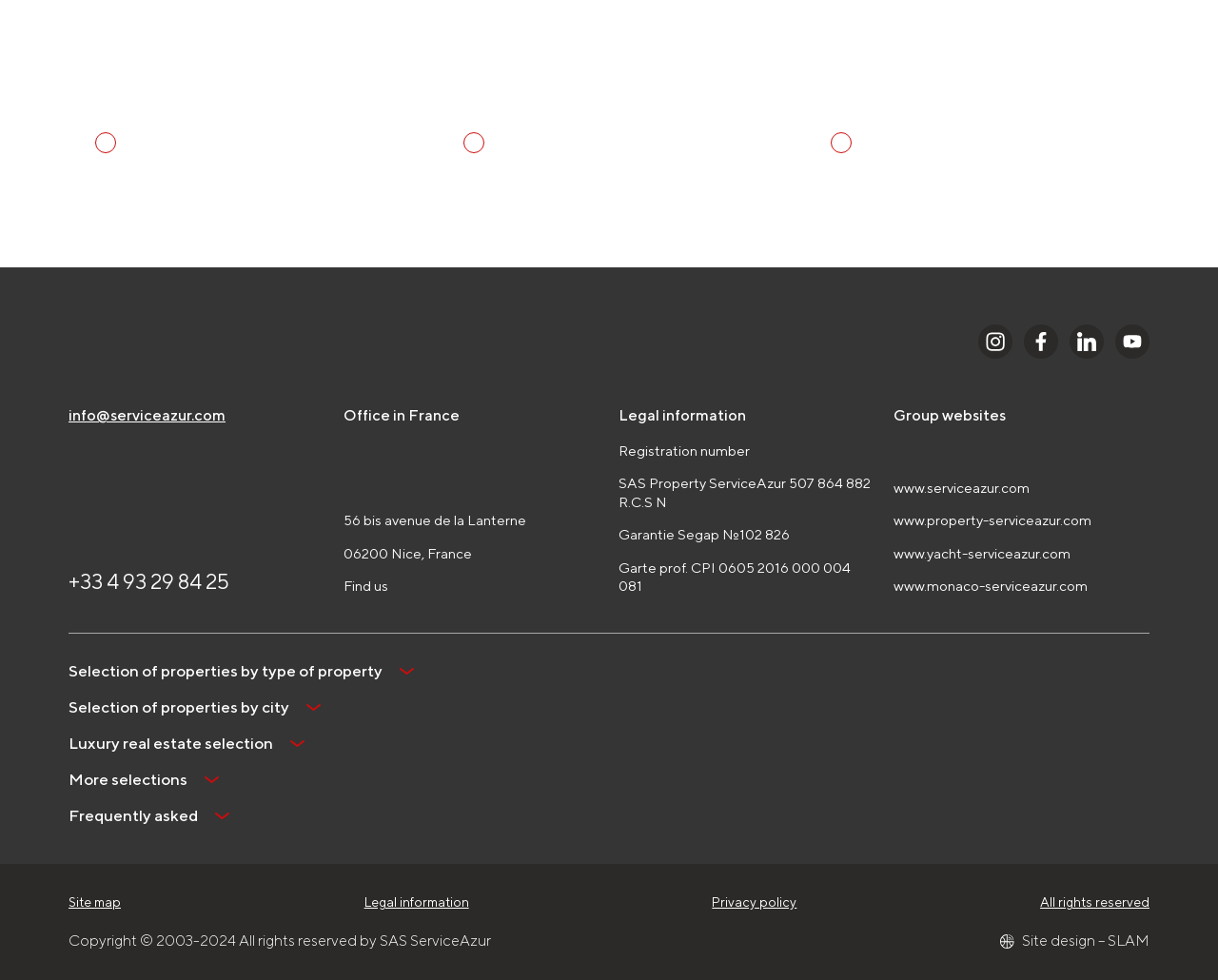What is the registration number of SAS Property ServiceAzur?
Kindly offer a detailed explanation using the data available in the image.

By looking at the webpage, I can see that the 'Legal information' section contains the registration number of SAS Property ServiceAzur. The registration number is '507 864 882 R.C.S N', which is displayed in the 'Legal information' section.